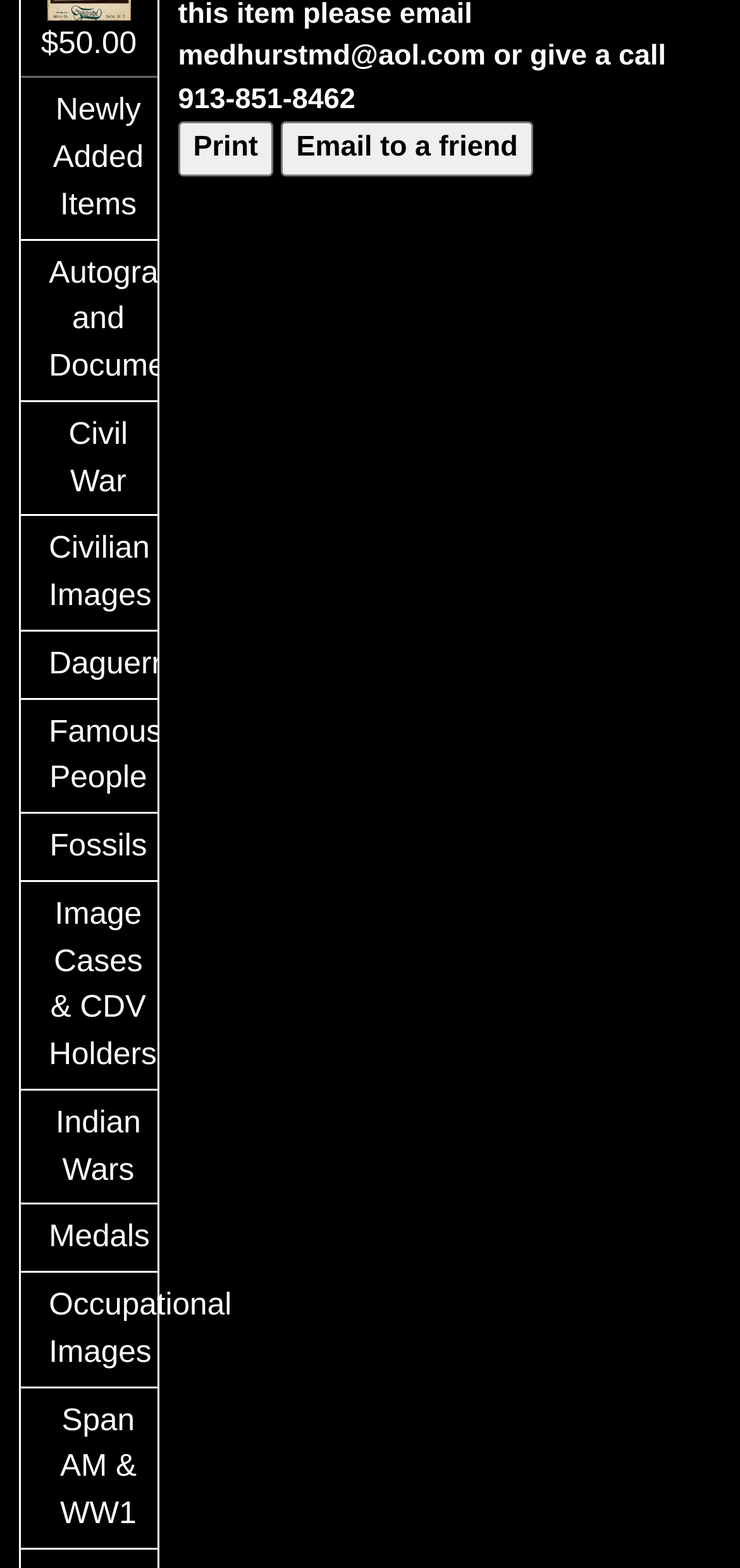Please find the bounding box coordinates of the element's region to be clicked to carry out this instruction: "Browse Civil War items".

[0.028, 0.256, 0.212, 0.328]